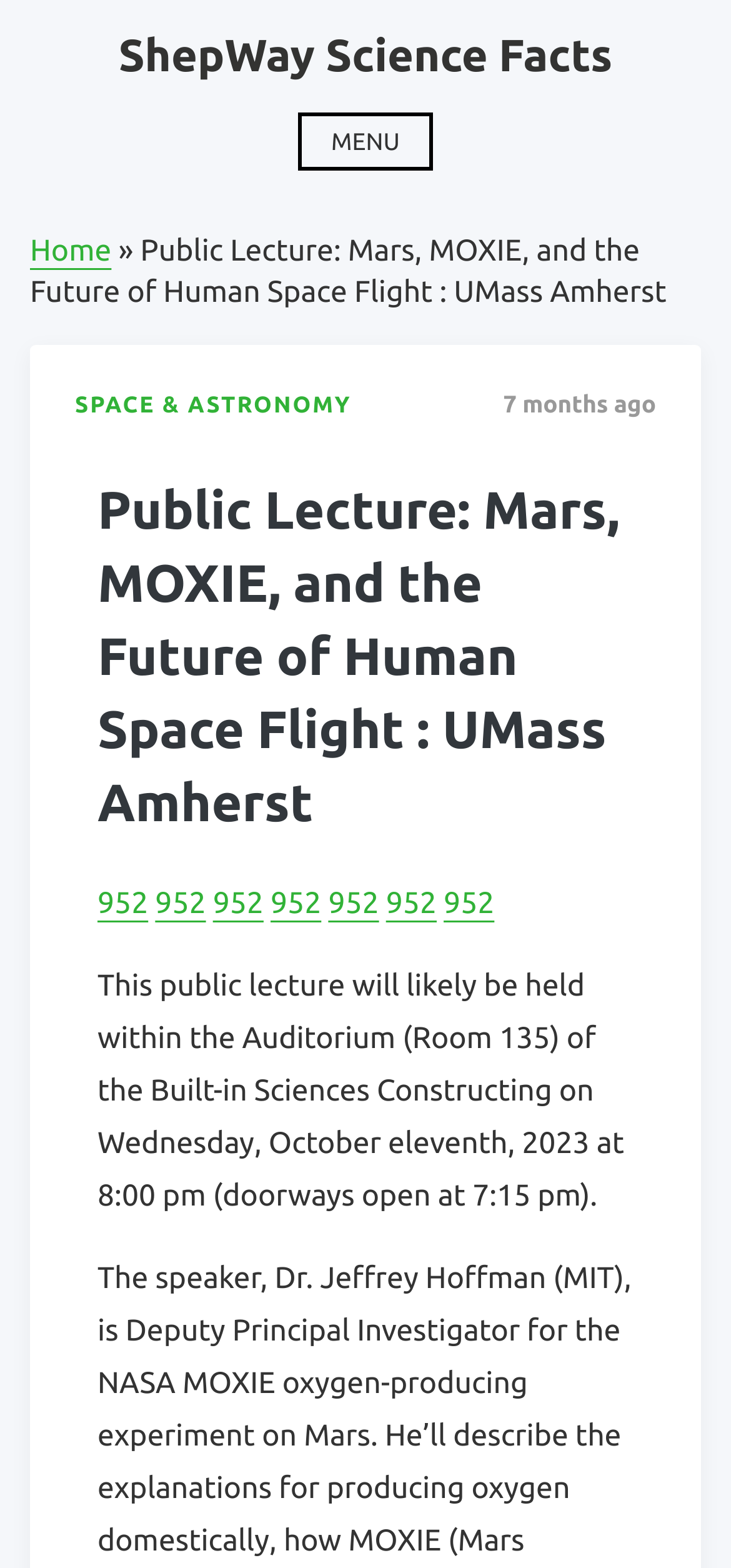Determine the bounding box coordinates of the clickable element to complete this instruction: "Click the 'SPACE & ASTRONOMY' link". Provide the coordinates in the format of four float numbers between 0 and 1, [left, top, right, bottom].

[0.103, 0.248, 0.481, 0.269]